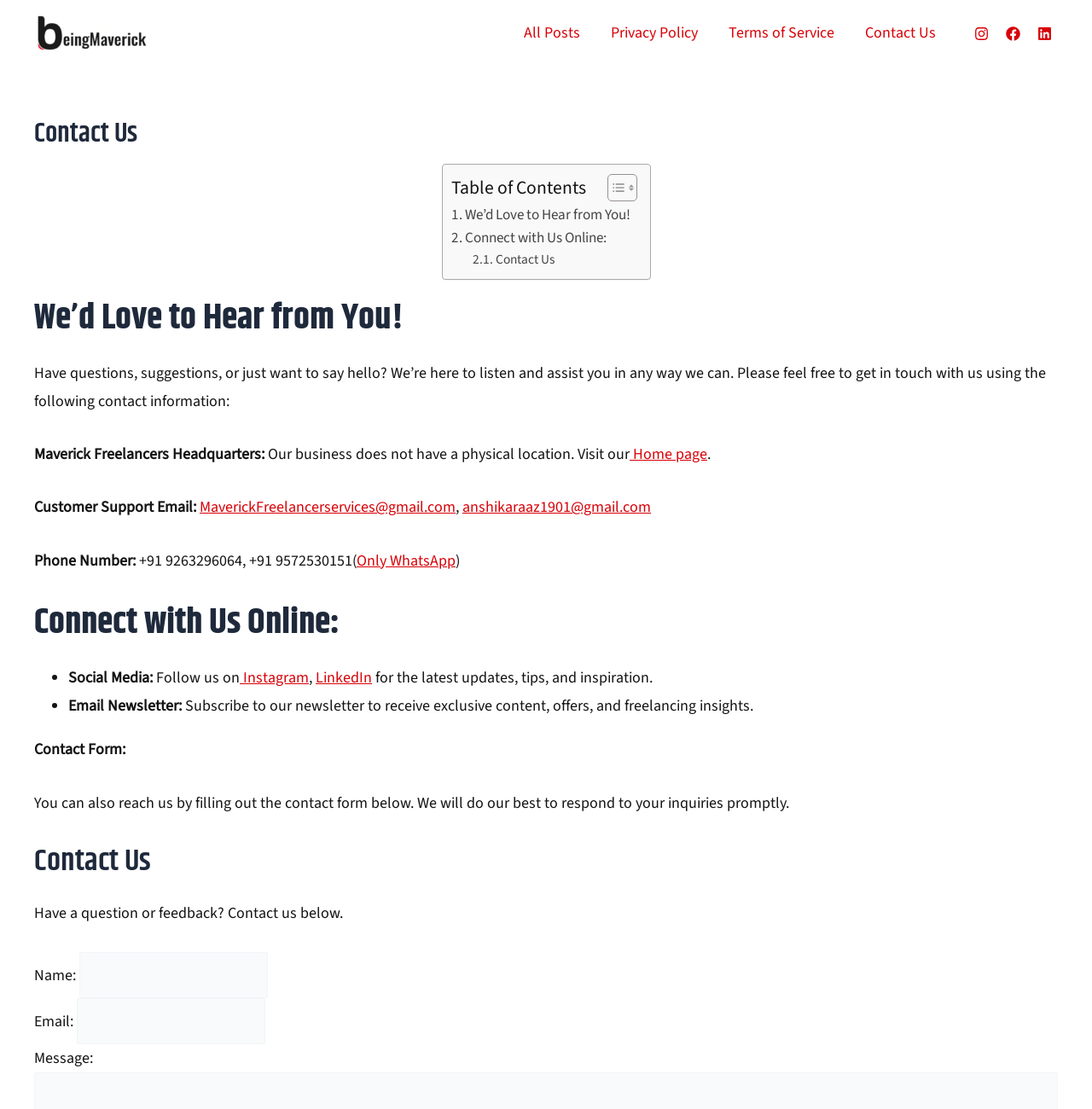Using the element description Only WhatsApp, predict the bounding box coordinates for the UI element. Provide the coordinates in (top-left x, top-left y, bottom-right x, bottom-right y) format with values ranging from 0 to 1.

[0.327, 0.496, 0.417, 0.515]